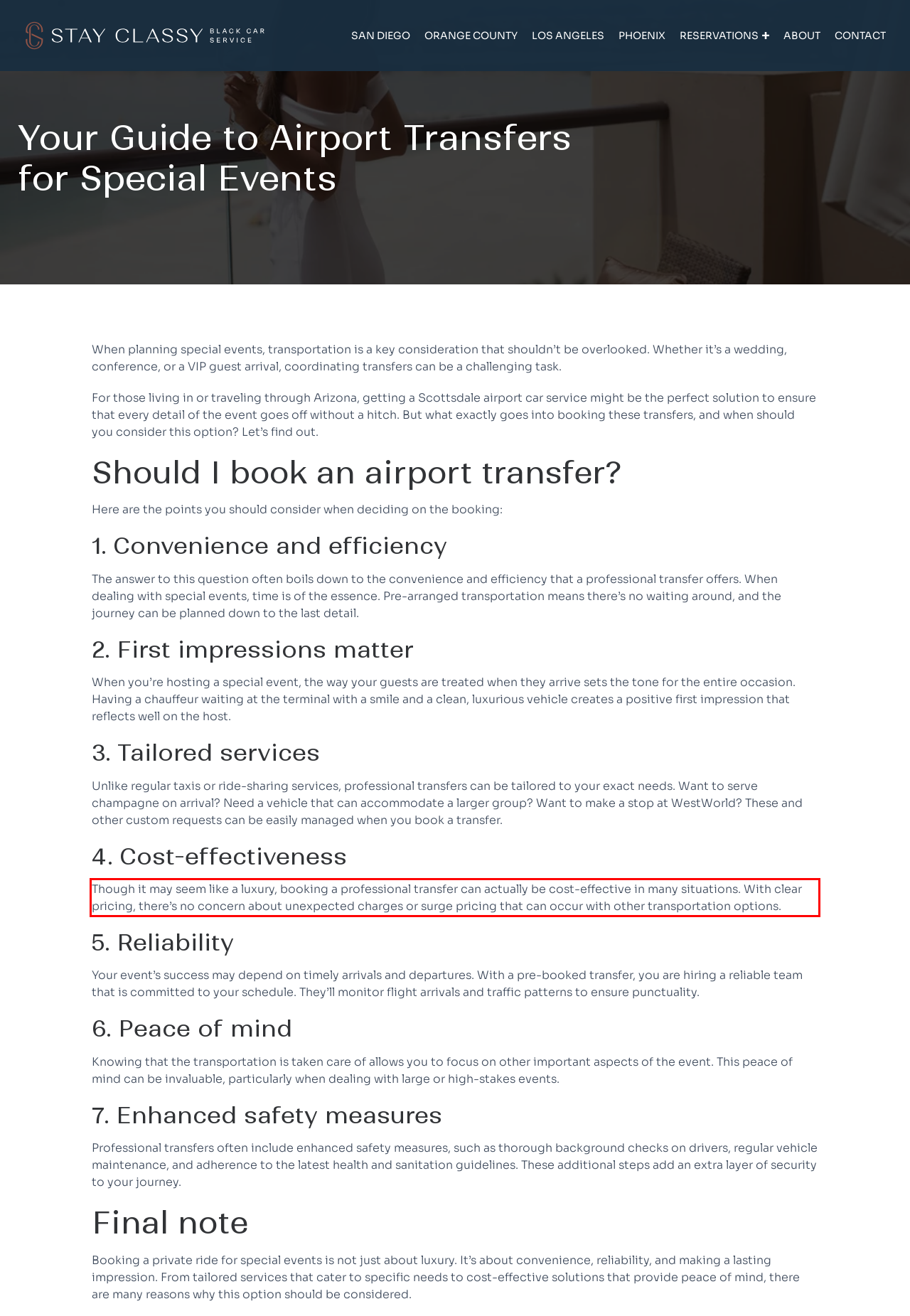Please take the screenshot of the webpage, find the red bounding box, and generate the text content that is within this red bounding box.

Though it may seem like a luxury, booking a professional transfer can actually be cost-effective in many situations. With clear pricing, there’s no concern about unexpected charges or surge pricing that can occur with other transportation options.